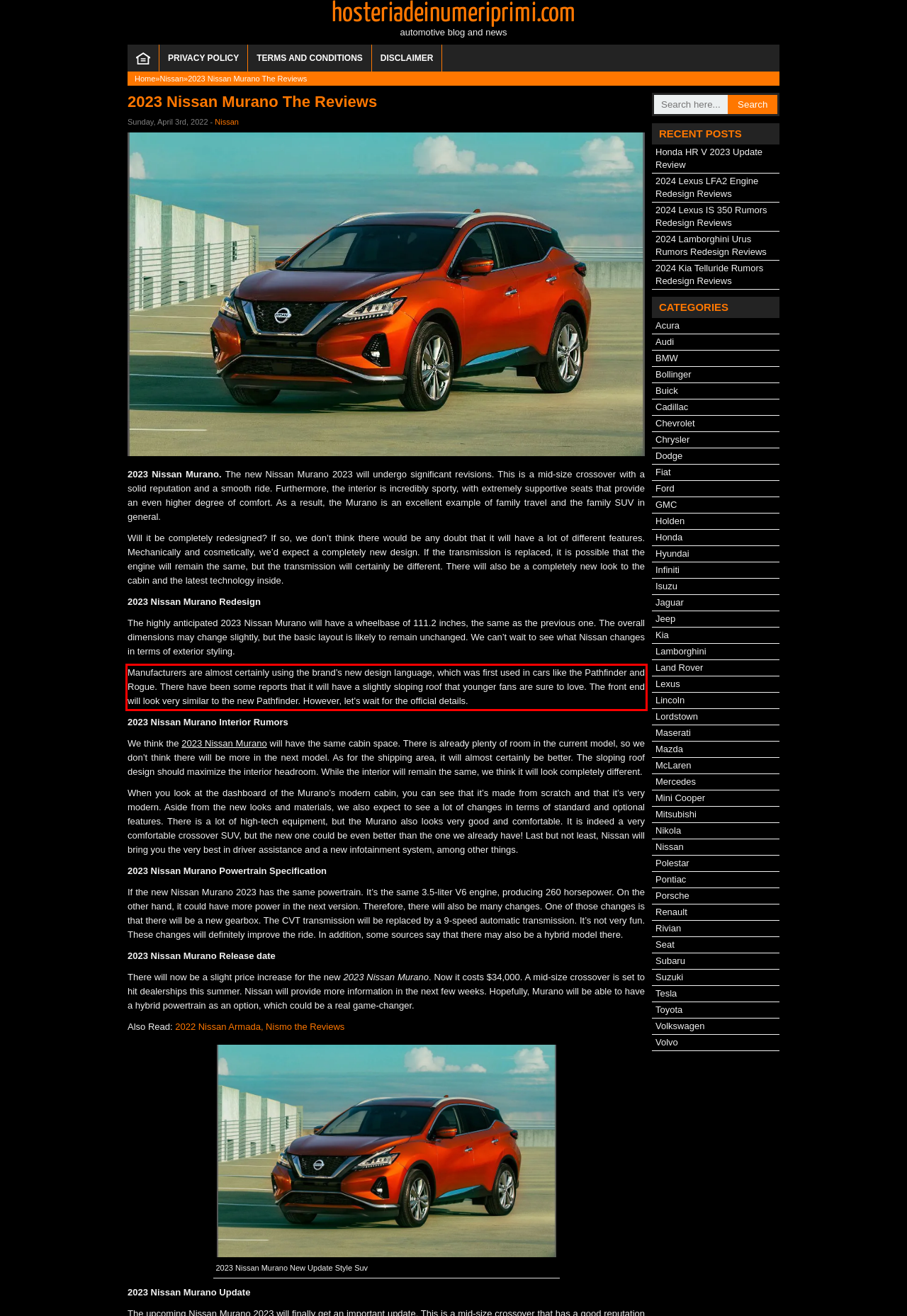Inspect the webpage screenshot that has a red bounding box and use OCR technology to read and display the text inside the red bounding box.

Manufacturers are almost certainly using the brand’s new design language, which was first used in cars like the Pathfinder and Rogue. There have been some reports that it will have a slightly sloping roof that younger fans are sure to love. The front end will look very similar to the new Pathfinder. However, let’s wait for the official details.